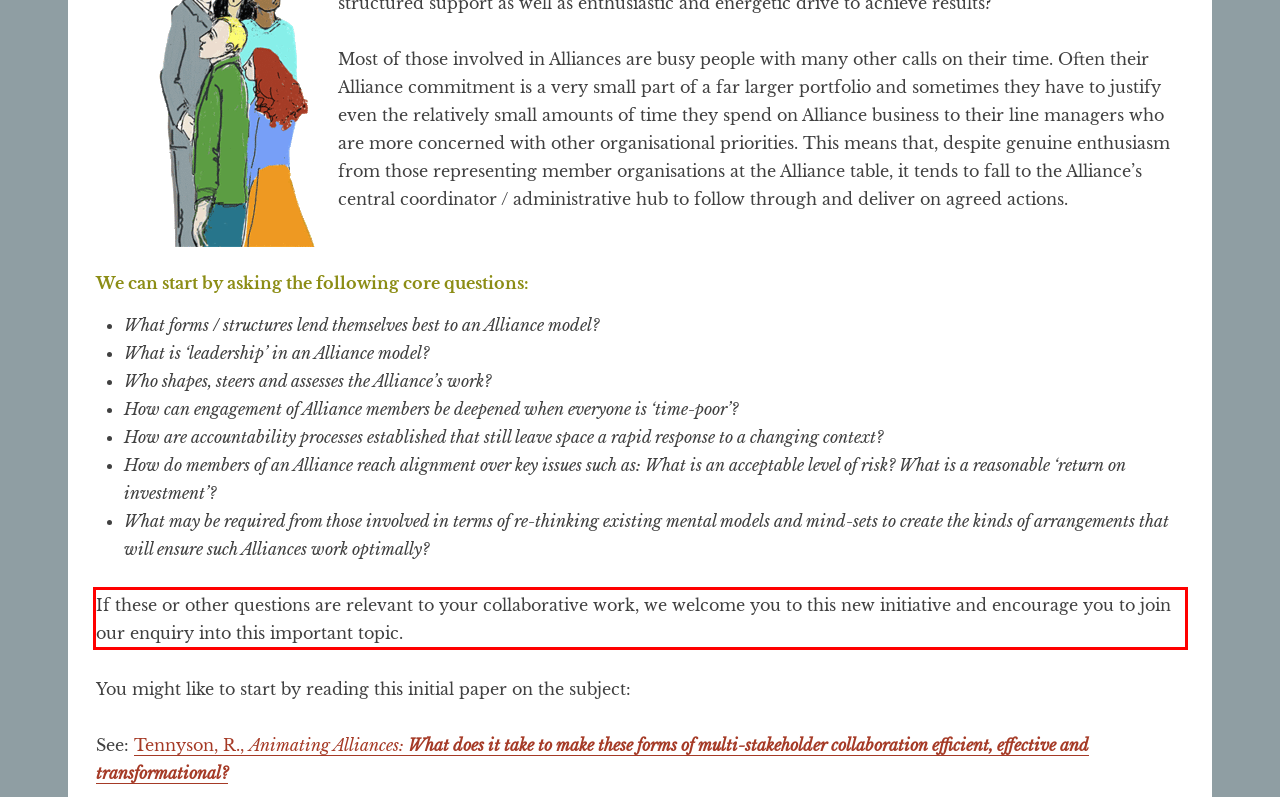You have a screenshot of a webpage, and there is a red bounding box around a UI element. Utilize OCR to extract the text within this red bounding box.

If these or other questions are relevant to your collaborative work, we welcome you to this new initiative and encourage you to join our enquiry into this important topic.